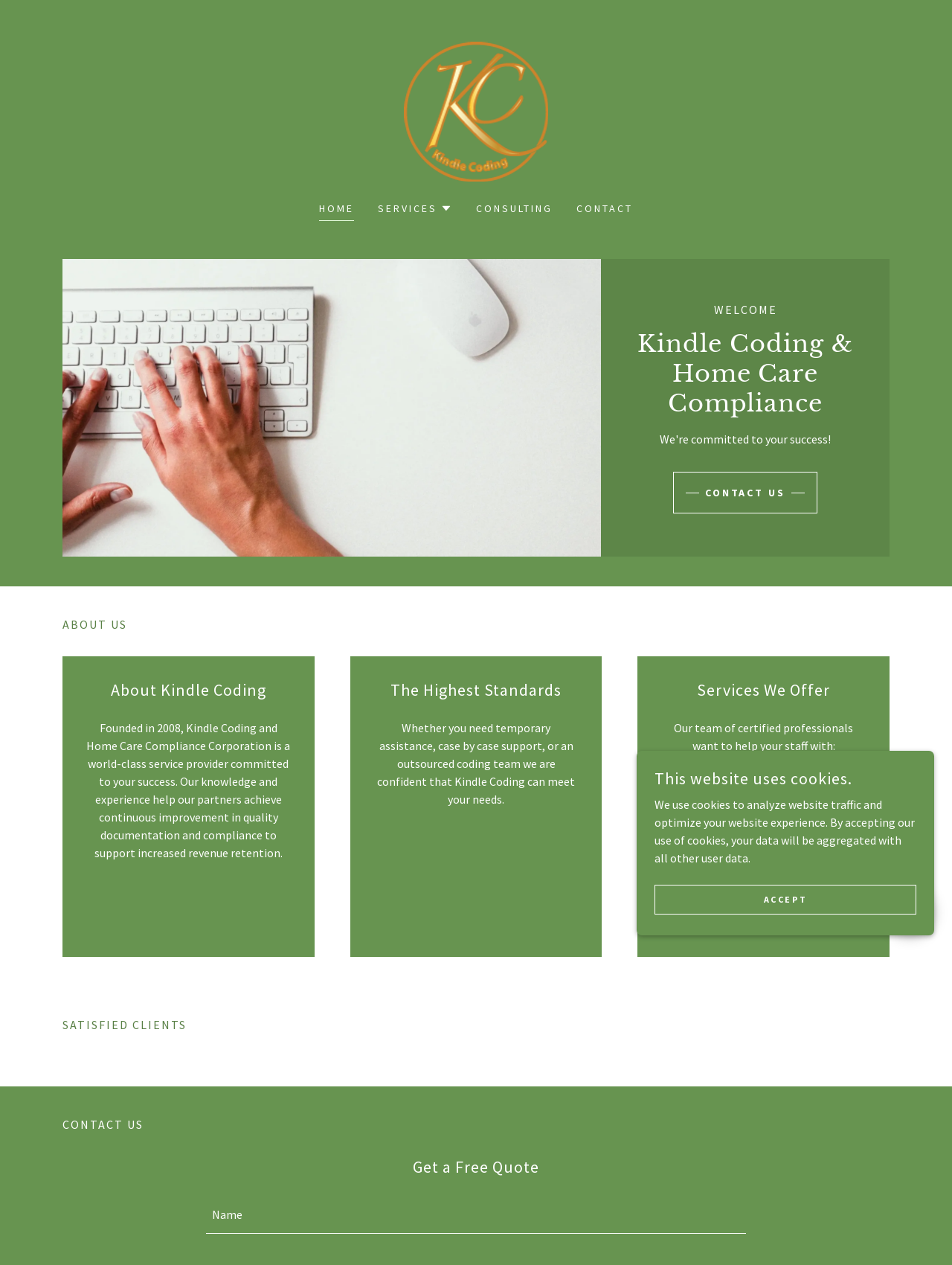Please answer the following question using a single word or phrase: 
What services does the company offer?

Coding and OASIS review, QA, Review Choice Demonstration